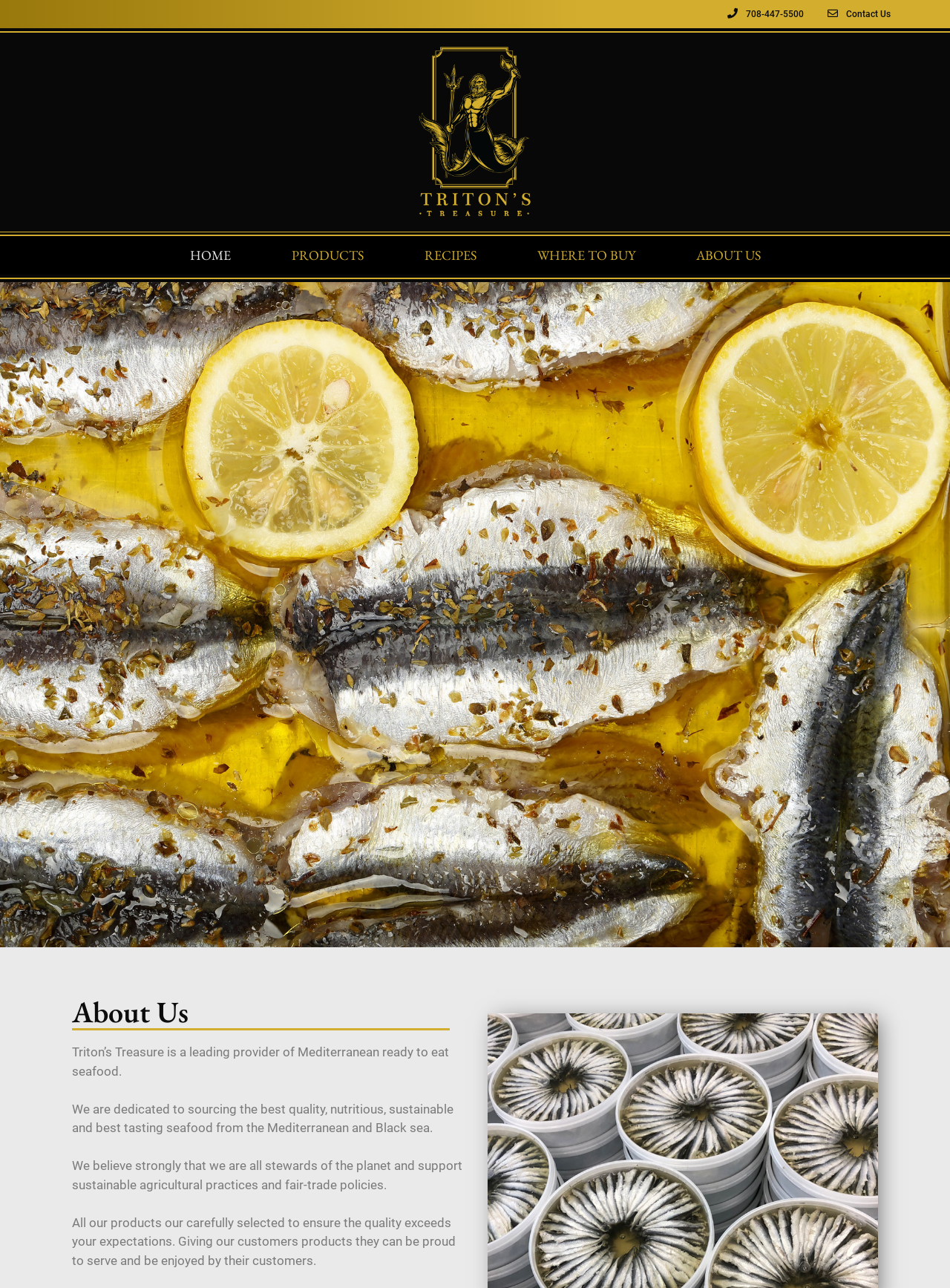Please determine the bounding box coordinates for the UI element described as: "What to know about creation".

None